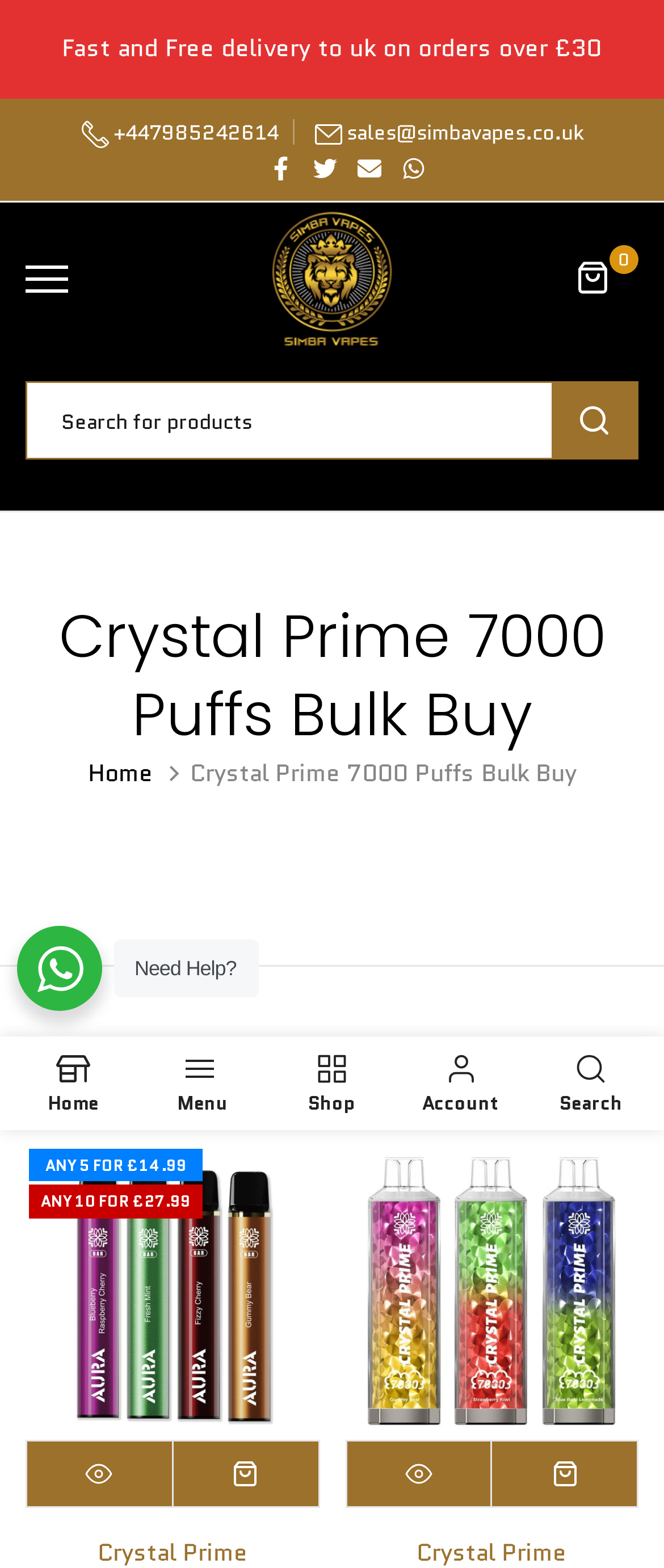Provide a single word or phrase to answer the given question: 
What is the special offer for buying 10 products?

£27.99